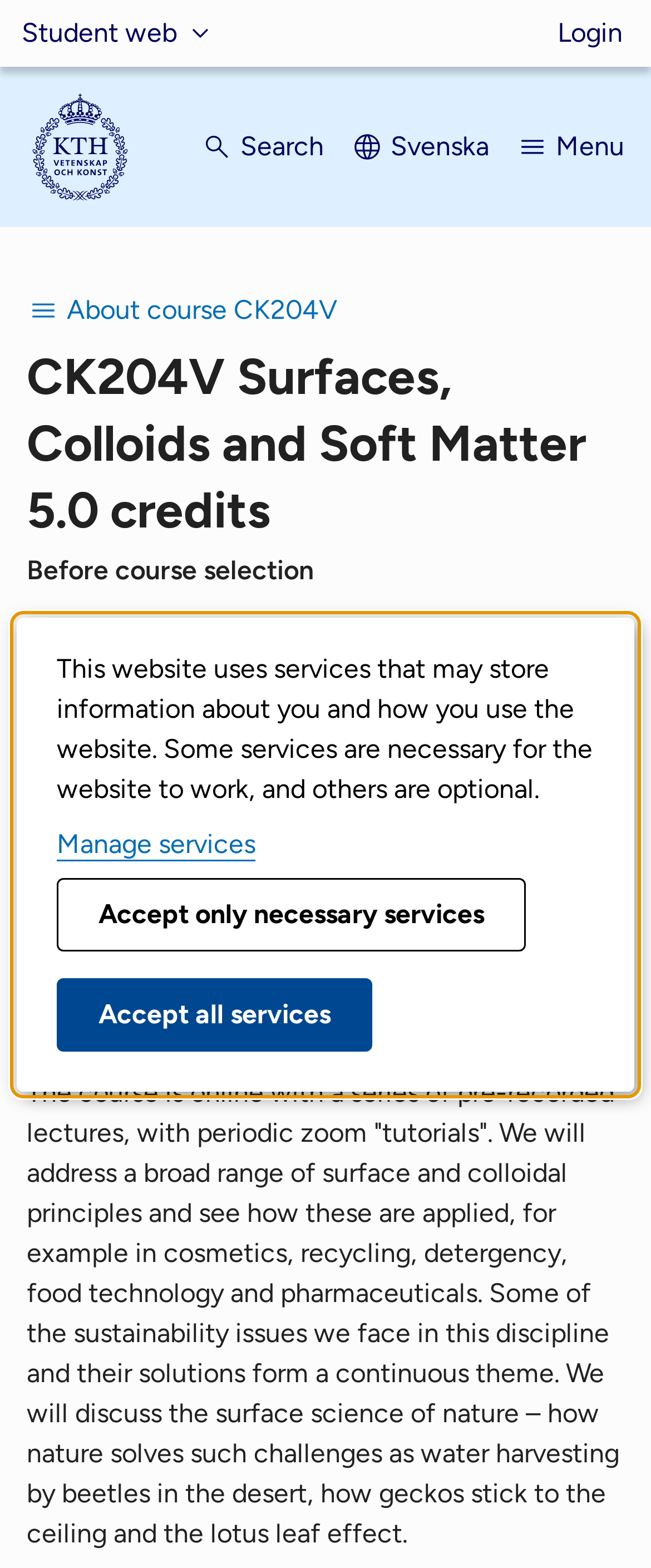What is the topic of the course?
Using the information from the image, provide a comprehensive answer to the question.

The topic of the course can be found in the course description section of the webpage. The text mentions 'surface and colloidal principles' and their applications in various fields, indicating that the course is about Surfaces, Colloids and Soft Matter.